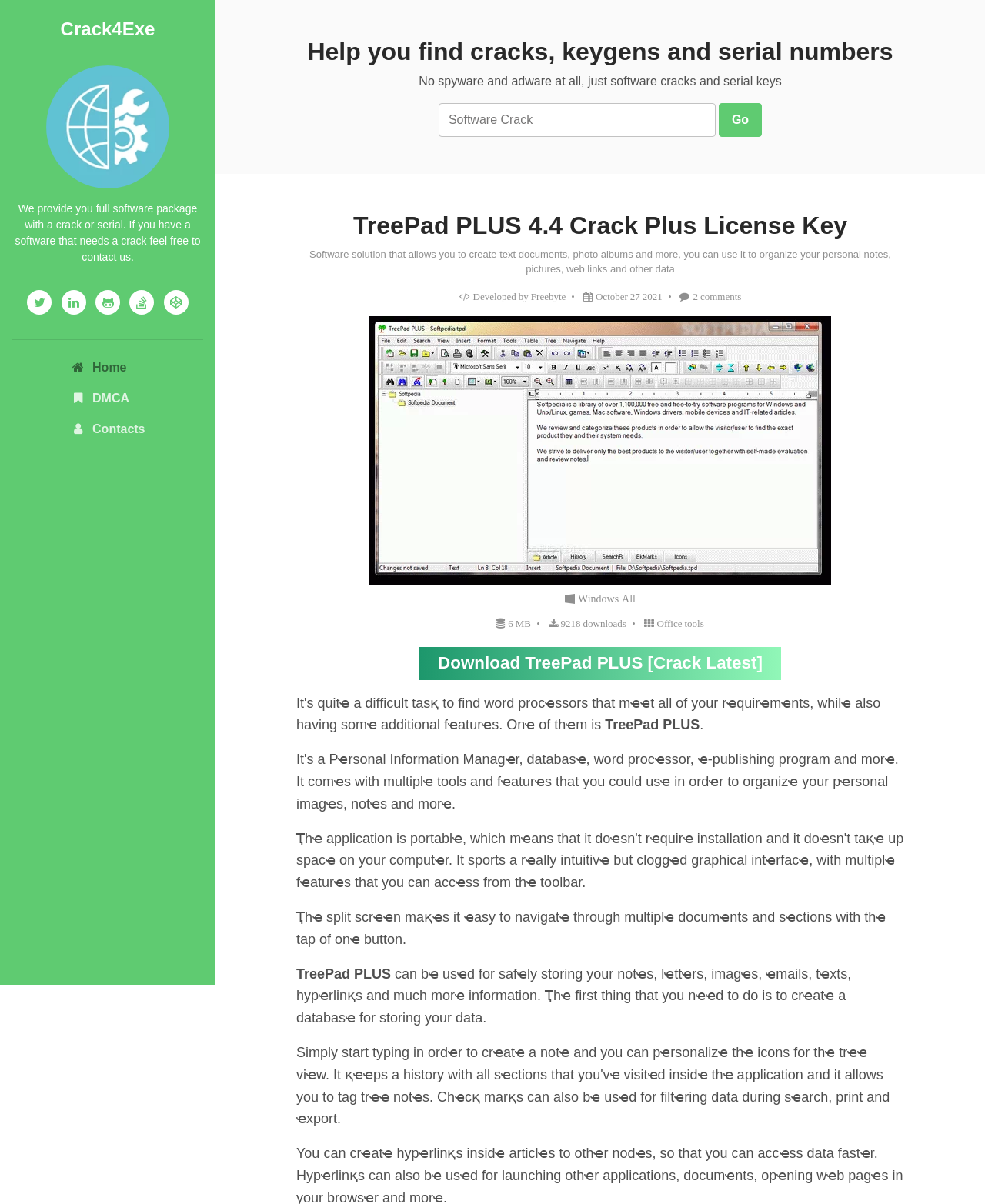What is the operating system required for the software?
Utilize the image to construct a detailed and well-explained answer.

The webpage mentions that the software is compatible with 'Windows All', which means it can run on all versions of the Windows operating system.